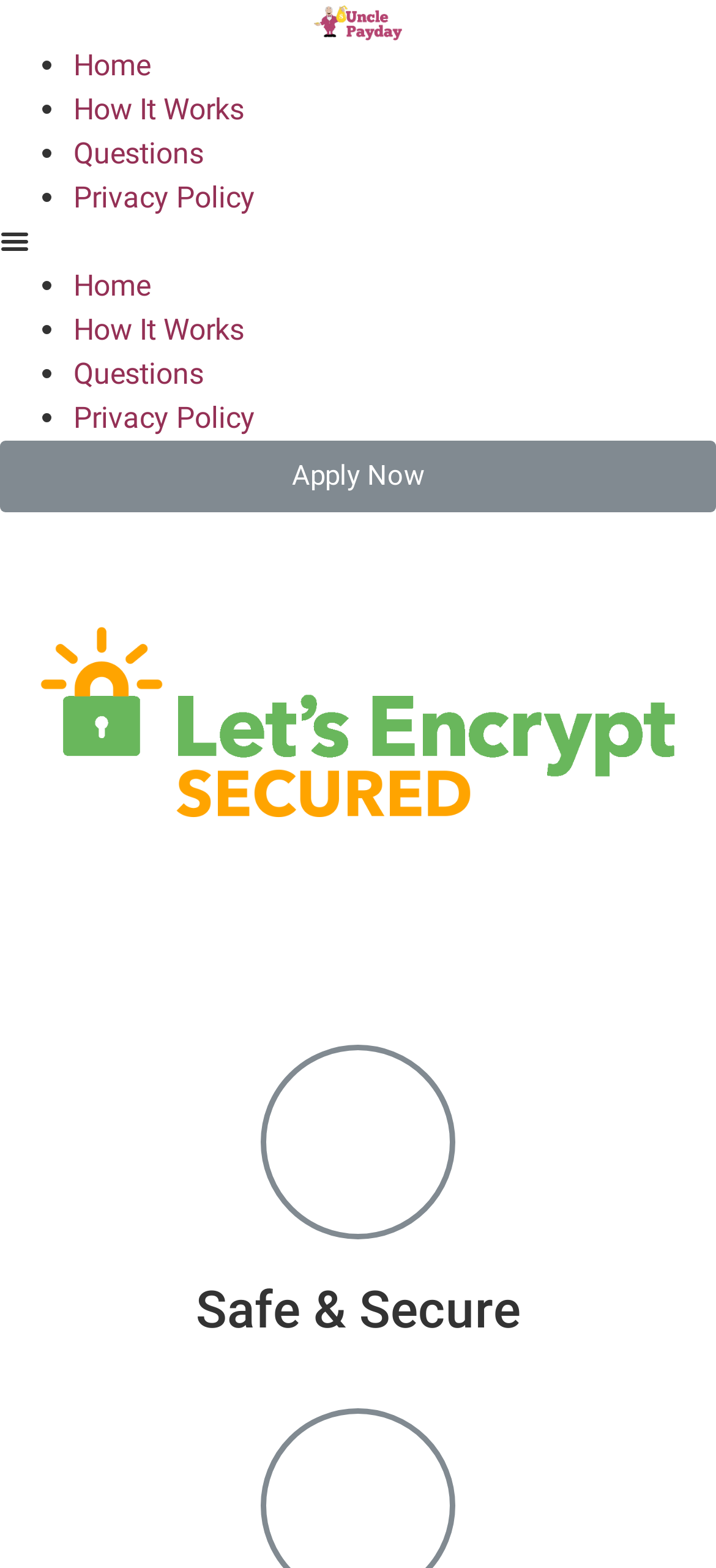Observe the image and answer the following question in detail: What is the theme of the images at the bottom of the page?

There are two images at the bottom of the page, and they seem to be related to security, with one of them having a heading 'Safe & Secure' nearby, indicating that the website is secure and trustworthy.